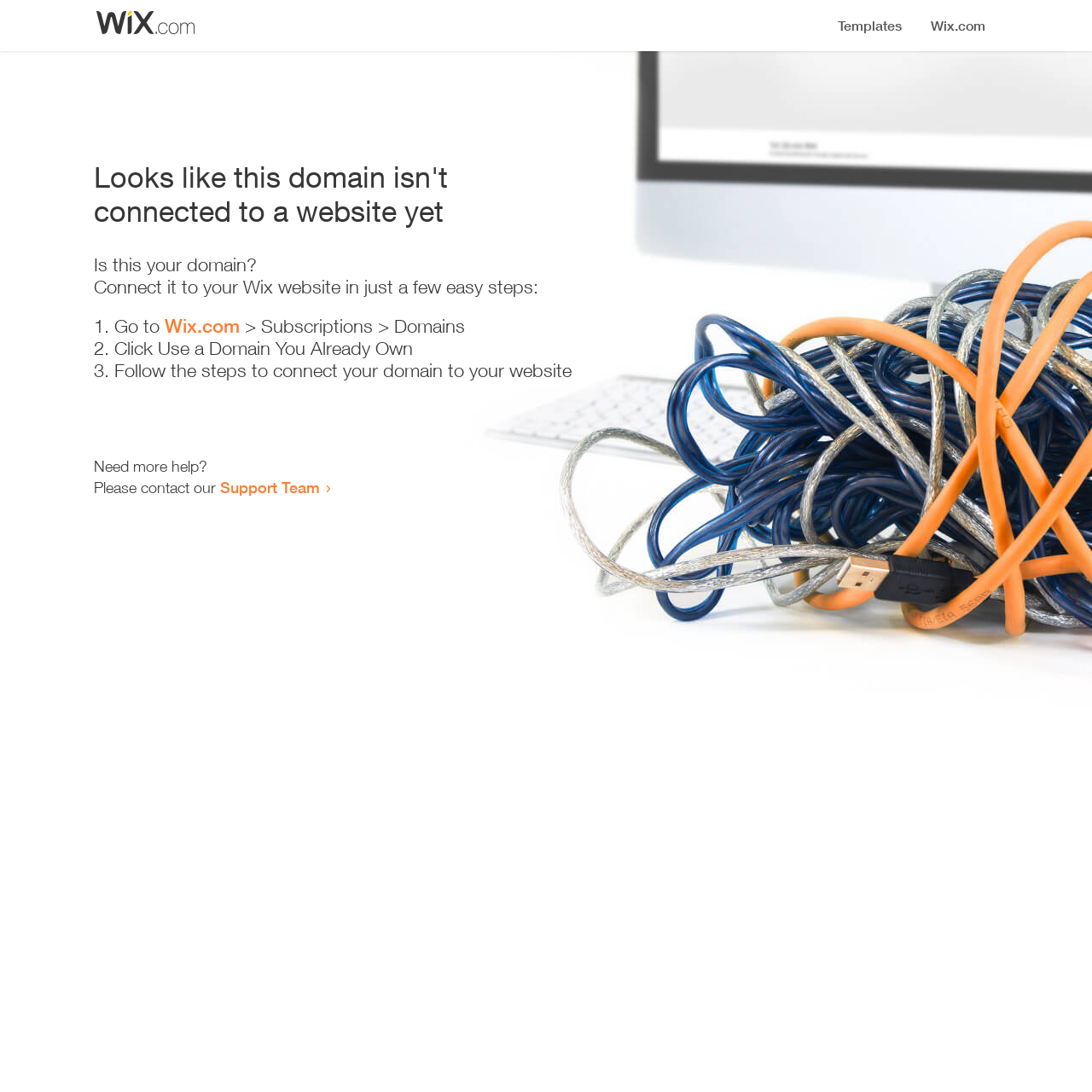Identify the bounding box for the described UI element: "Support Team".

[0.202, 0.438, 0.293, 0.455]